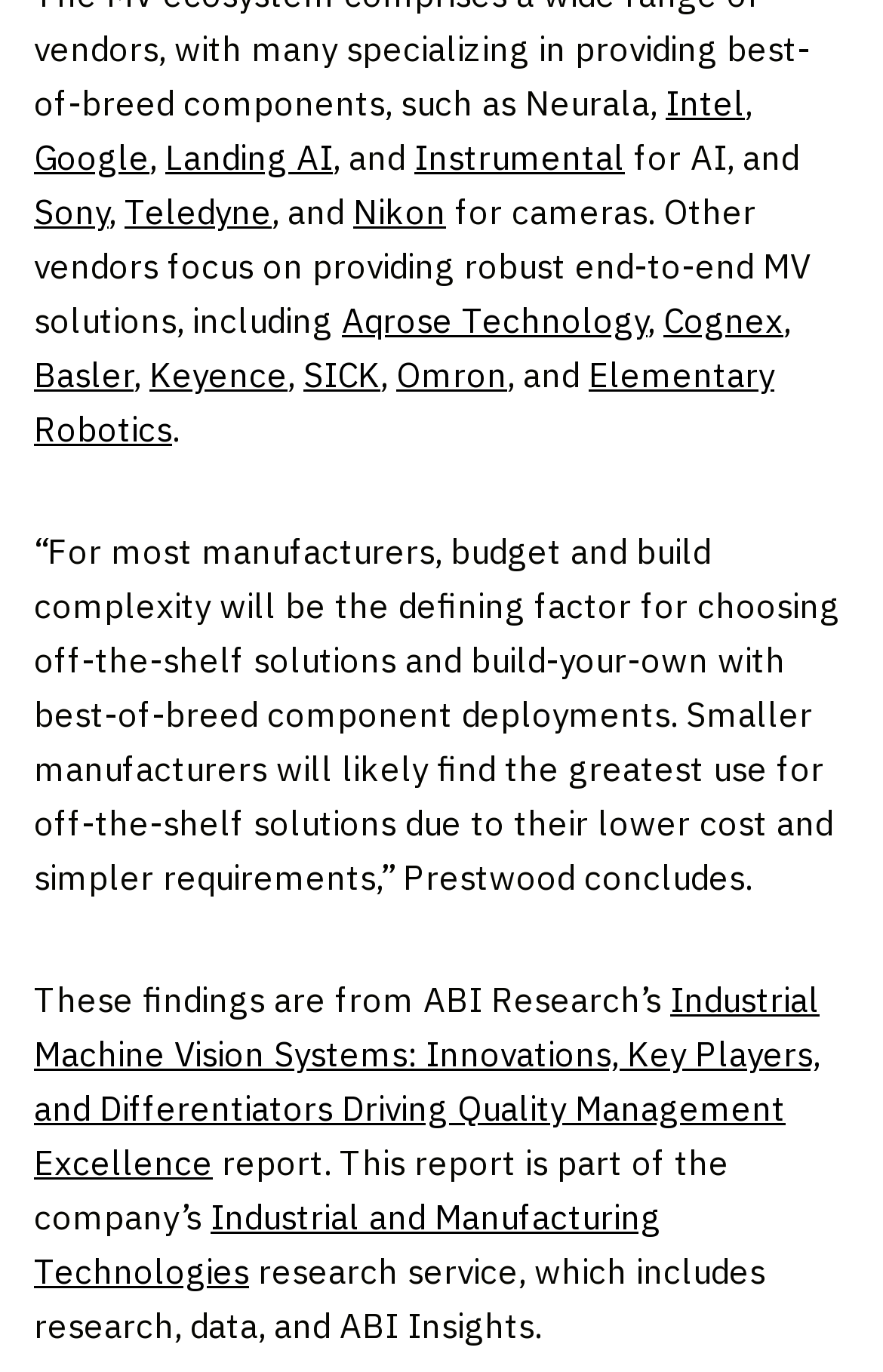Locate the bounding box coordinates of the item that should be clicked to fulfill the instruction: "Learn more about Industrial Machine Vision Systems".

[0.038, 0.713, 0.928, 0.863]